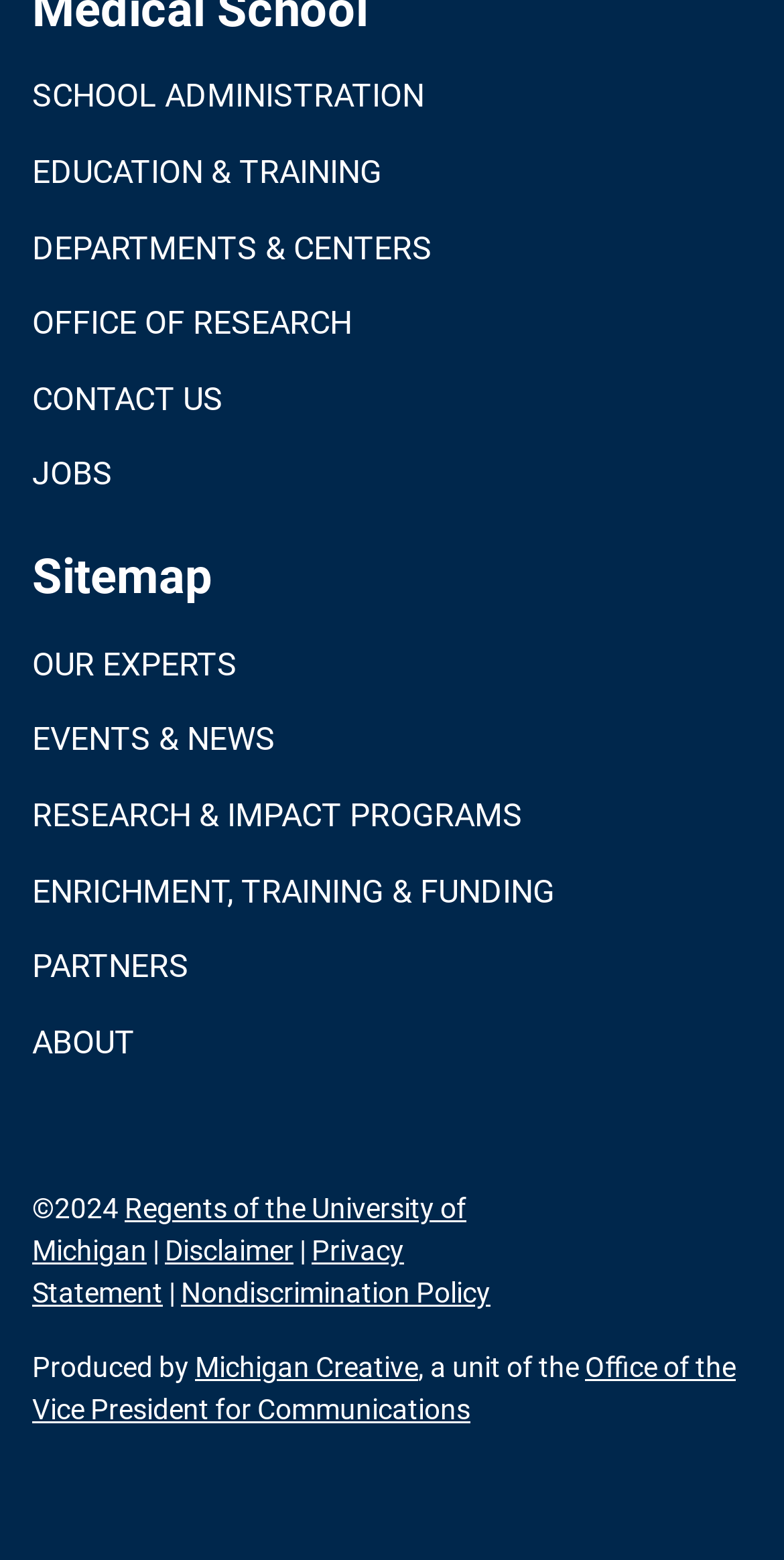Determine the bounding box coordinates of the region I should click to achieve the following instruction: "Click on Cannabis News". Ensure the bounding box coordinates are four float numbers between 0 and 1, i.e., [left, top, right, bottom].

None